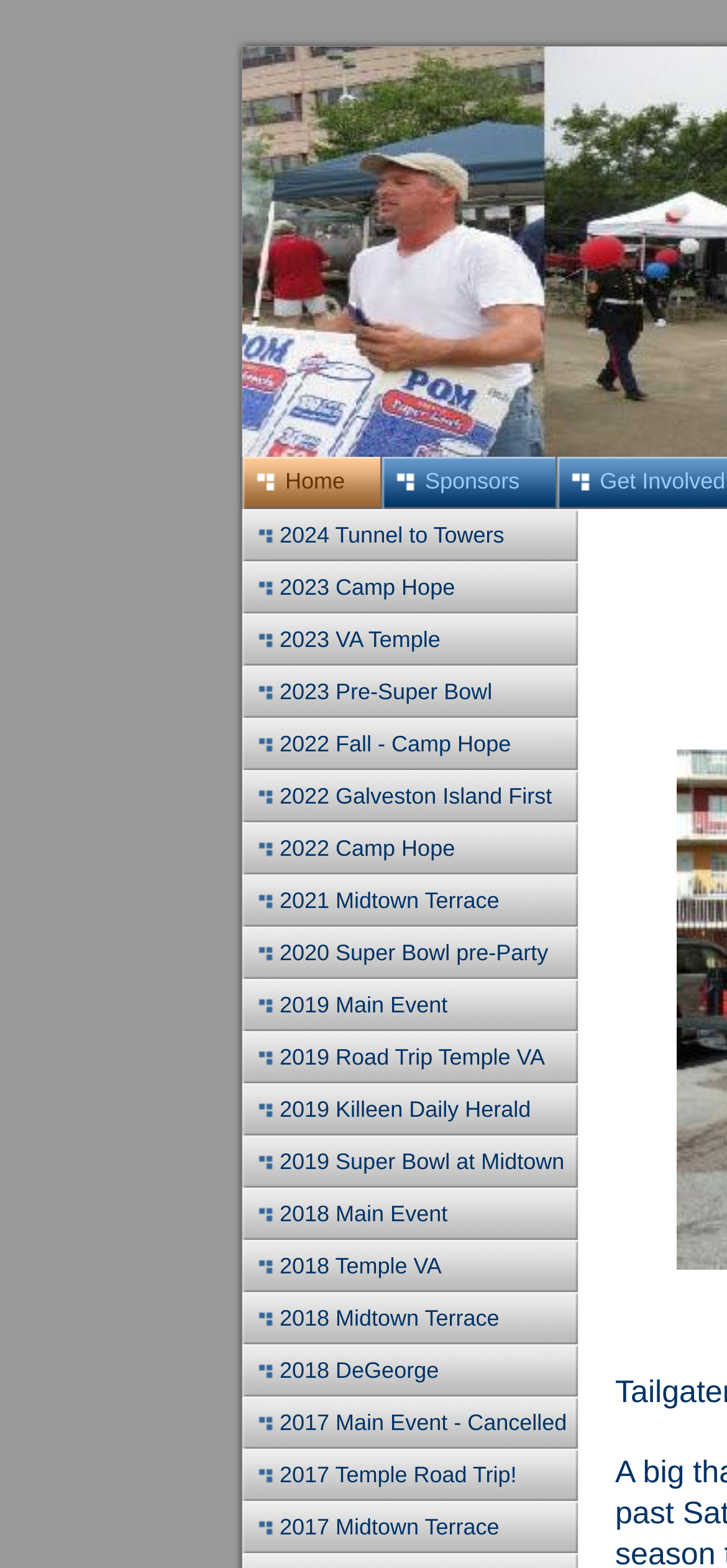Using the information shown in the image, answer the question with as much detail as possible: Is this webpage focused on a specific location?

The presence of links with location-specific names, such as 'Midtown Terrace' and 'Temple VA', suggests that the webpage is focused on a specific location or region. The repetition of these location names implies that the events listed are all related to this location.